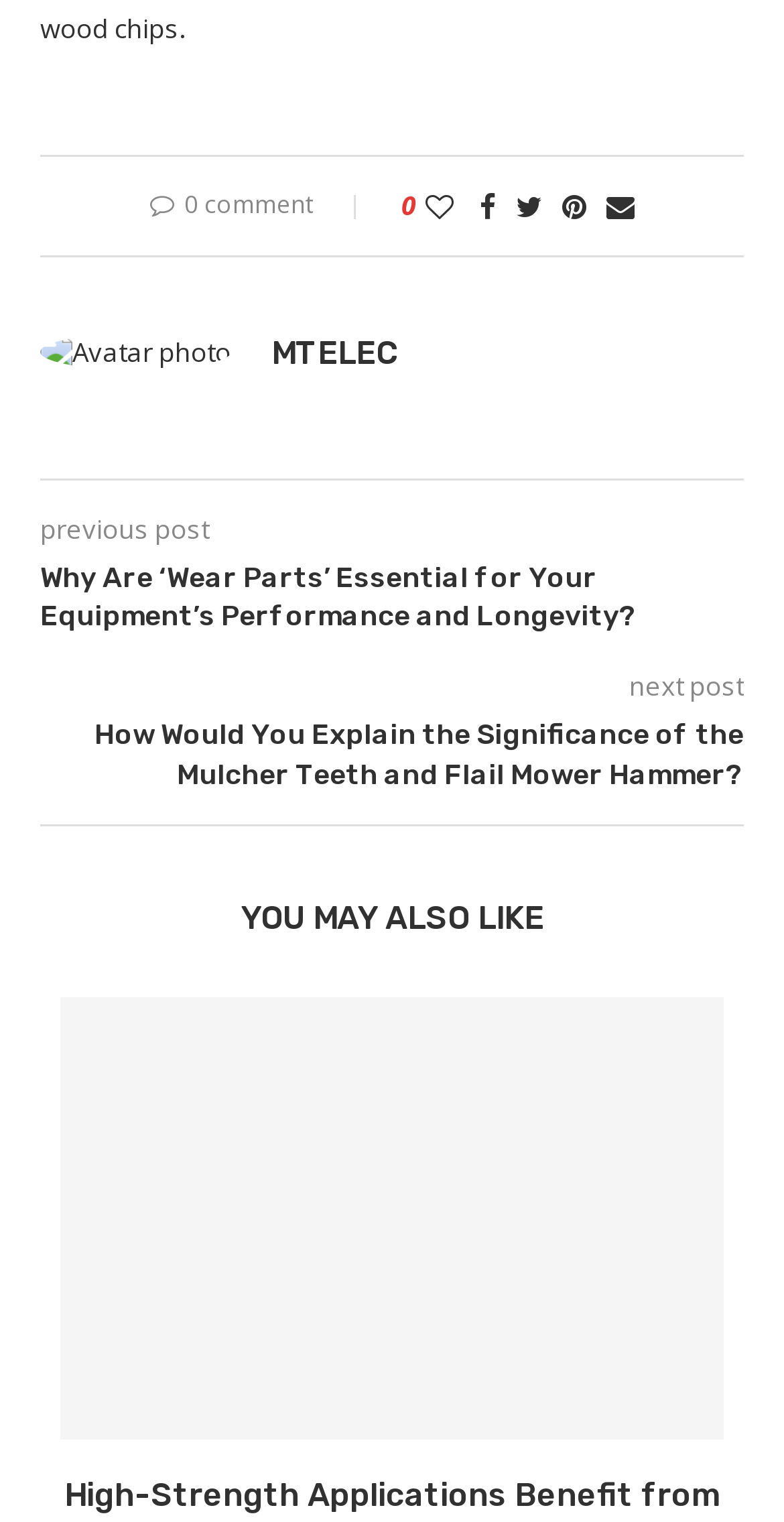Identify the bounding box coordinates for the region to click in order to carry out this instruction: "Read 'Why Are ‘Wear Parts’ Essential for Your Equipment’s Performance and Longevity?'". Provide the coordinates using four float numbers between 0 and 1, formatted as [left, top, right, bottom].

[0.051, 0.367, 0.949, 0.419]